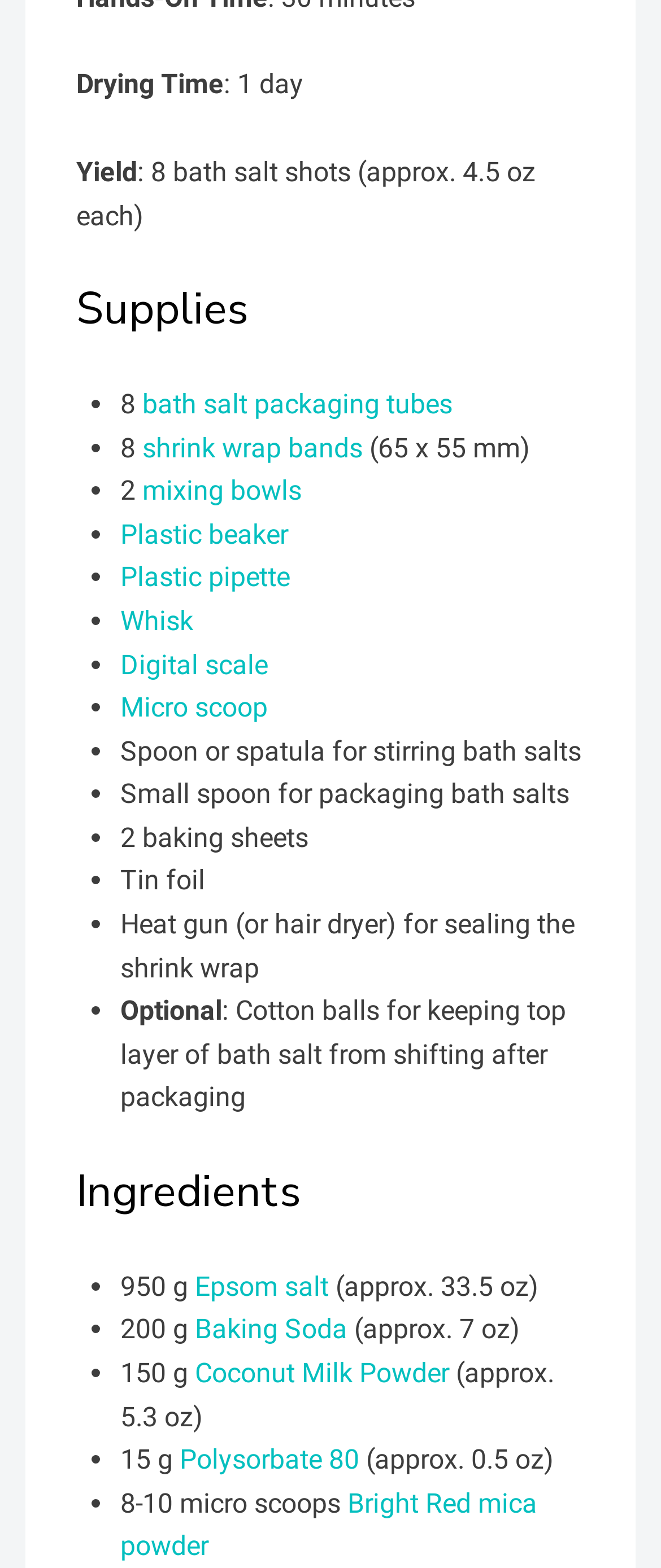Please identify the bounding box coordinates of the element I need to click to follow this instruction: "Check out Coloured Bull Terrier Club".

None